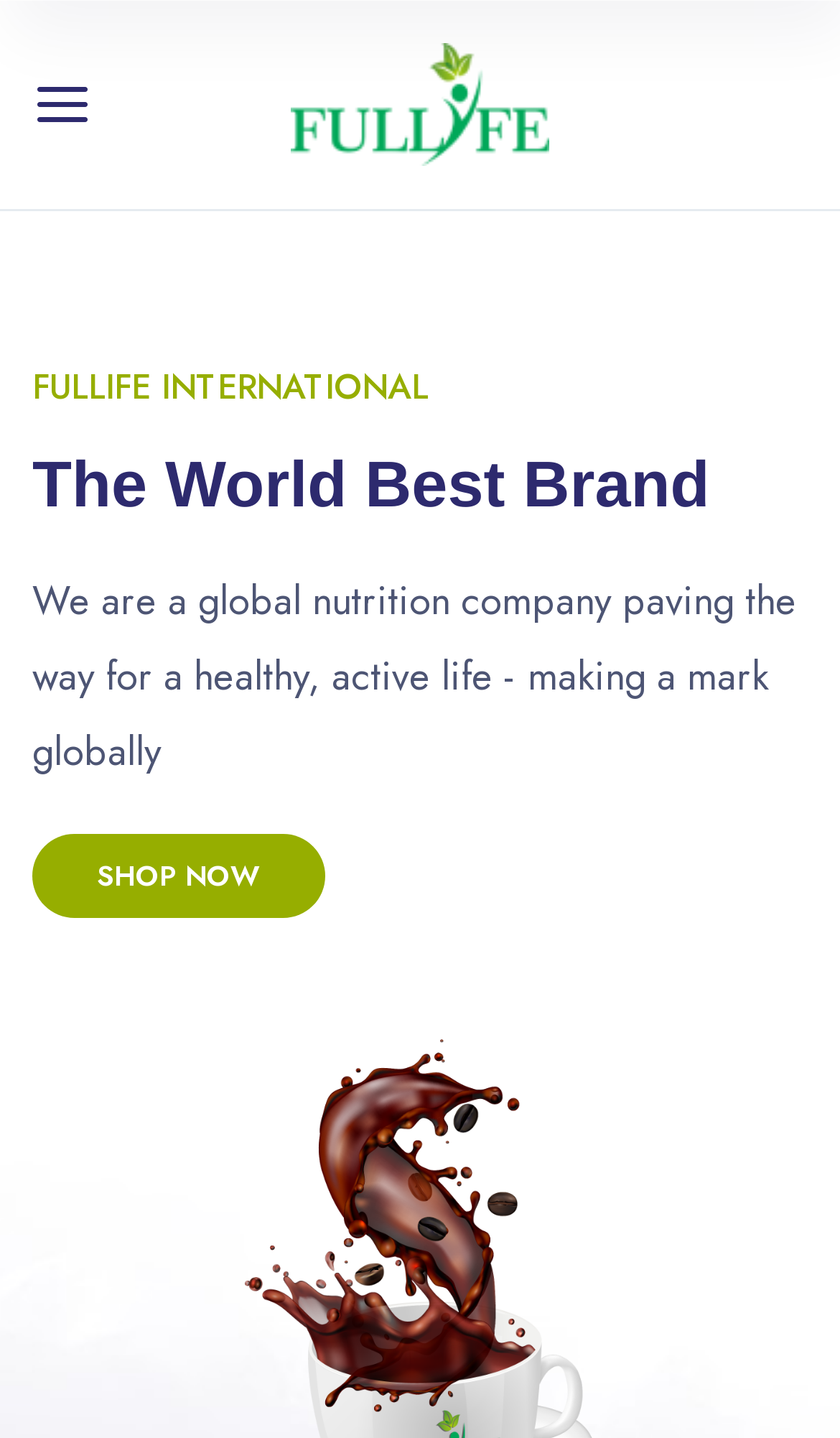What is the tone of the text on the page?
Analyze the image and provide a thorough answer to the question.

The text on the page, such as 'Make your healthy journey personalized to suit your needs.' and 'We are a global nutrition company paving the way for a healthy, active life - making a mark globally', has a promotional tone, suggesting that the company is trying to persuade users to engage with their products or services.